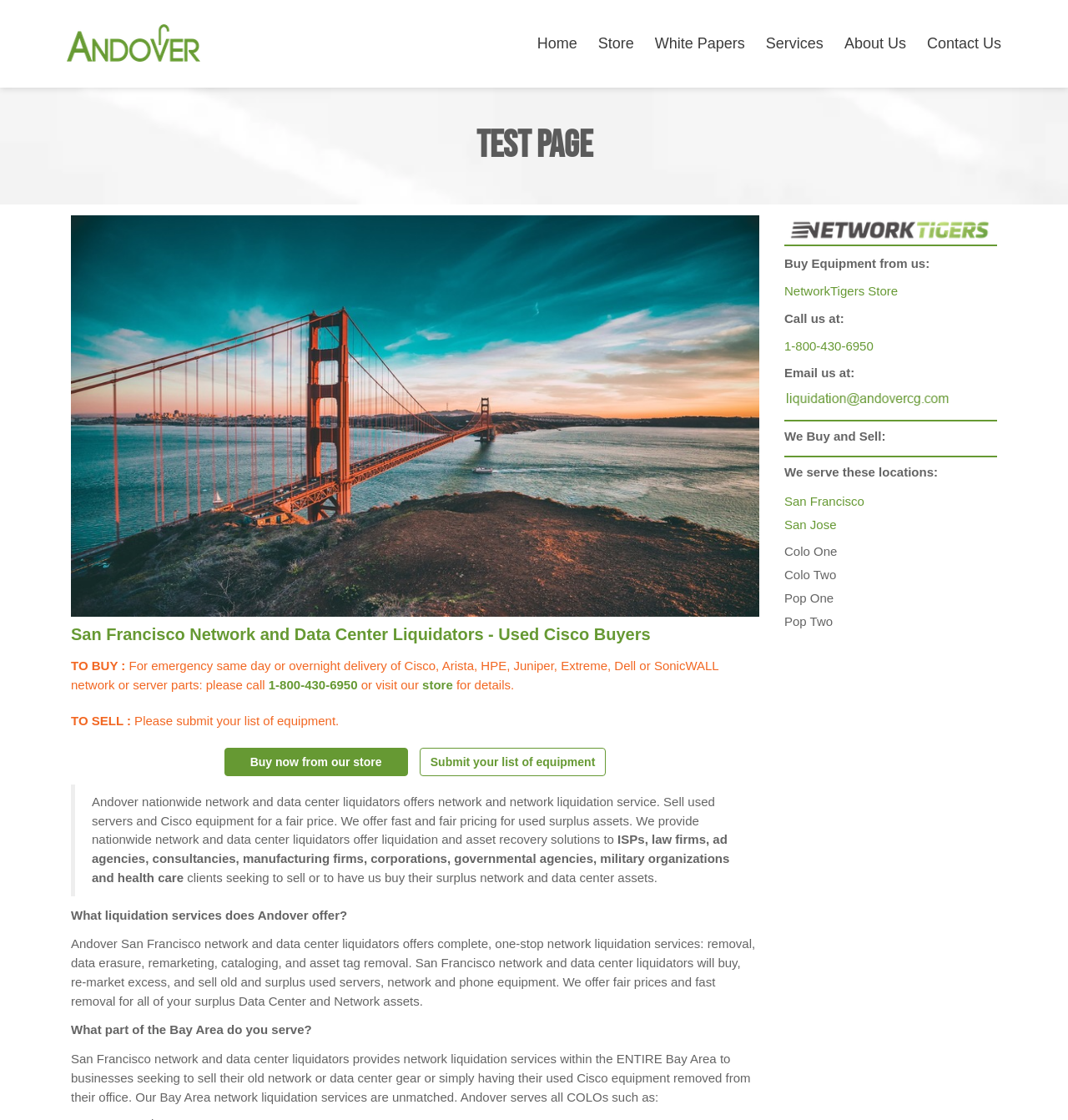Predict the bounding box of the UI element that fits this description: "store".

[0.395, 0.605, 0.427, 0.618]